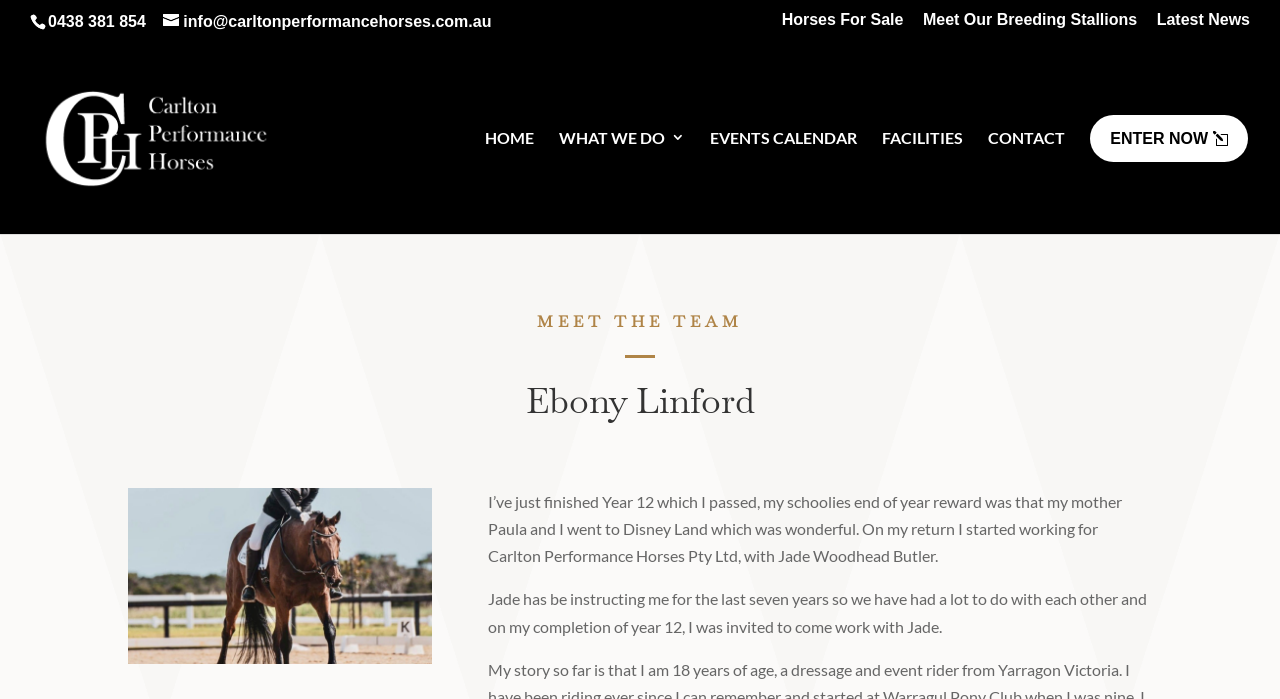What is the name of Ebony Linford's instructor? Based on the screenshot, please respond with a single word or phrase.

Jade Woodhead Butler